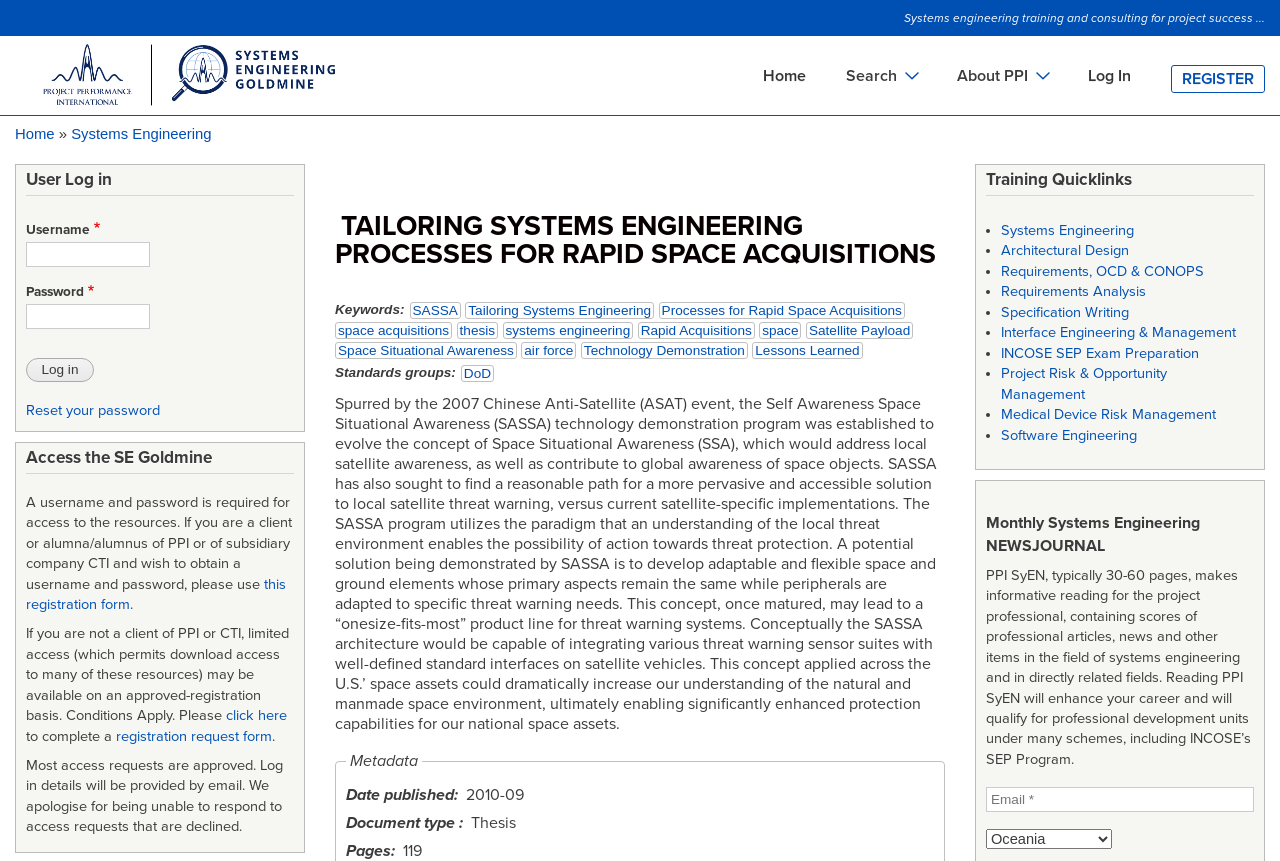Respond to the following question with a brief word or phrase:
What is the text of the paragraph that starts with 'Spurred by the 2007 Chinese Anti-Satellite (ASAT) event'?

The given text